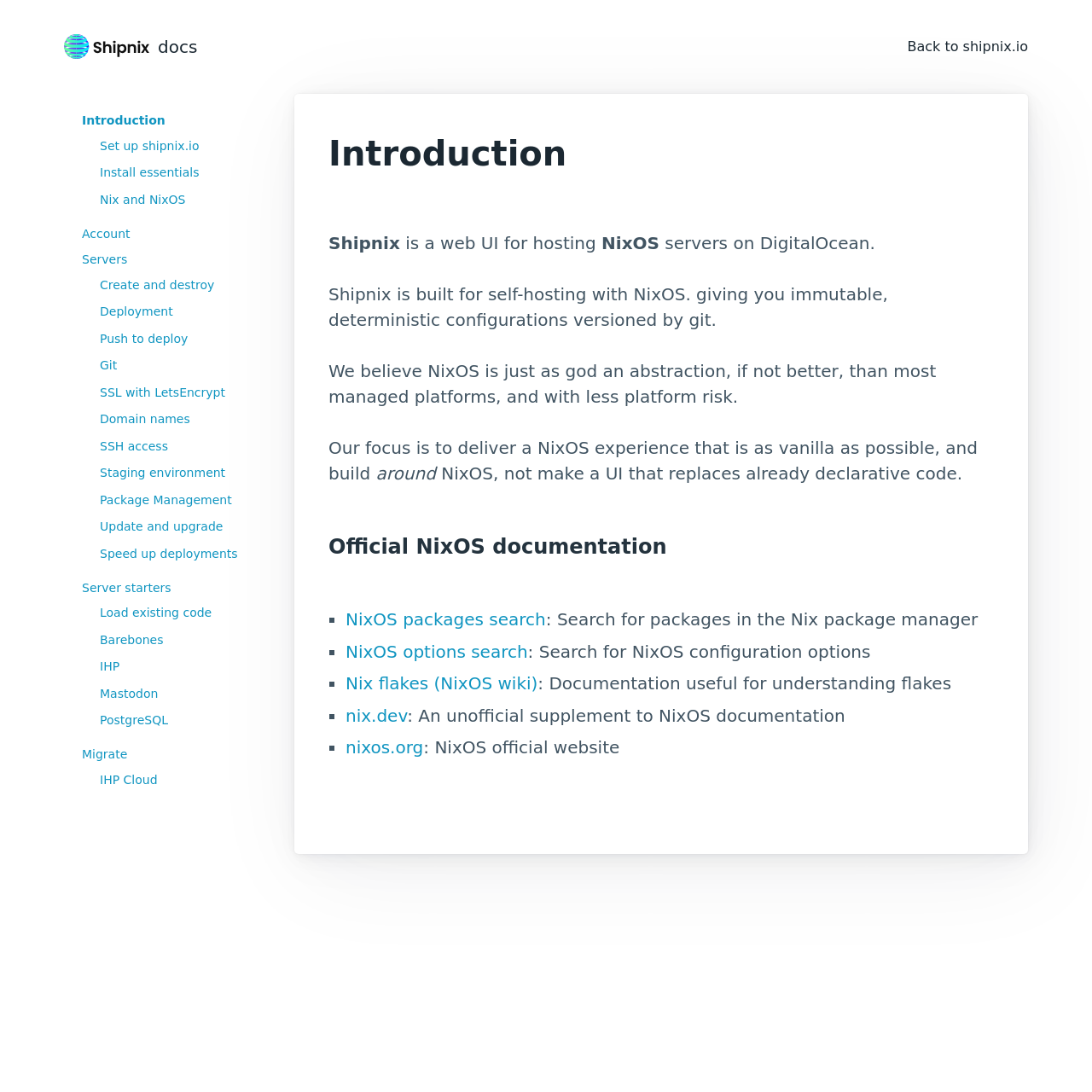Create a detailed description of the webpage's content and layout.

The webpage is an introduction to Shipnix documentation. At the top left, there is a link to "Shipnix documentation docs" accompanied by an image. On the top right, there is a complementary section with a link to "Back to shipnix.io". 

Below the top section, the main content area is divided into two parts. On the left, there is a document section with a list of links to various topics, including "Introduction", "Set up shipnix.io", "Install essentials", and many more. These links are stacked vertically, with the "Introduction" link at the top and the "Migrate" link at the bottom.

On the right side of the main content area, there is an article section. It starts with a heading "Introduction" followed by a brief description of Shipnix, which is a web UI for hosting NixOS servers on DigitalOcean. The text explains that Shipnix is built for self-hosting with NixOS, providing immutable and deterministic configurations versioned by Git.

Below the introduction, there is another heading "Official NixOS documentation" followed by a list of links to NixOS resources, including package search, options search, Nix flakes documentation, and the official NixOS website. Each link is preceded by a list marker "■".